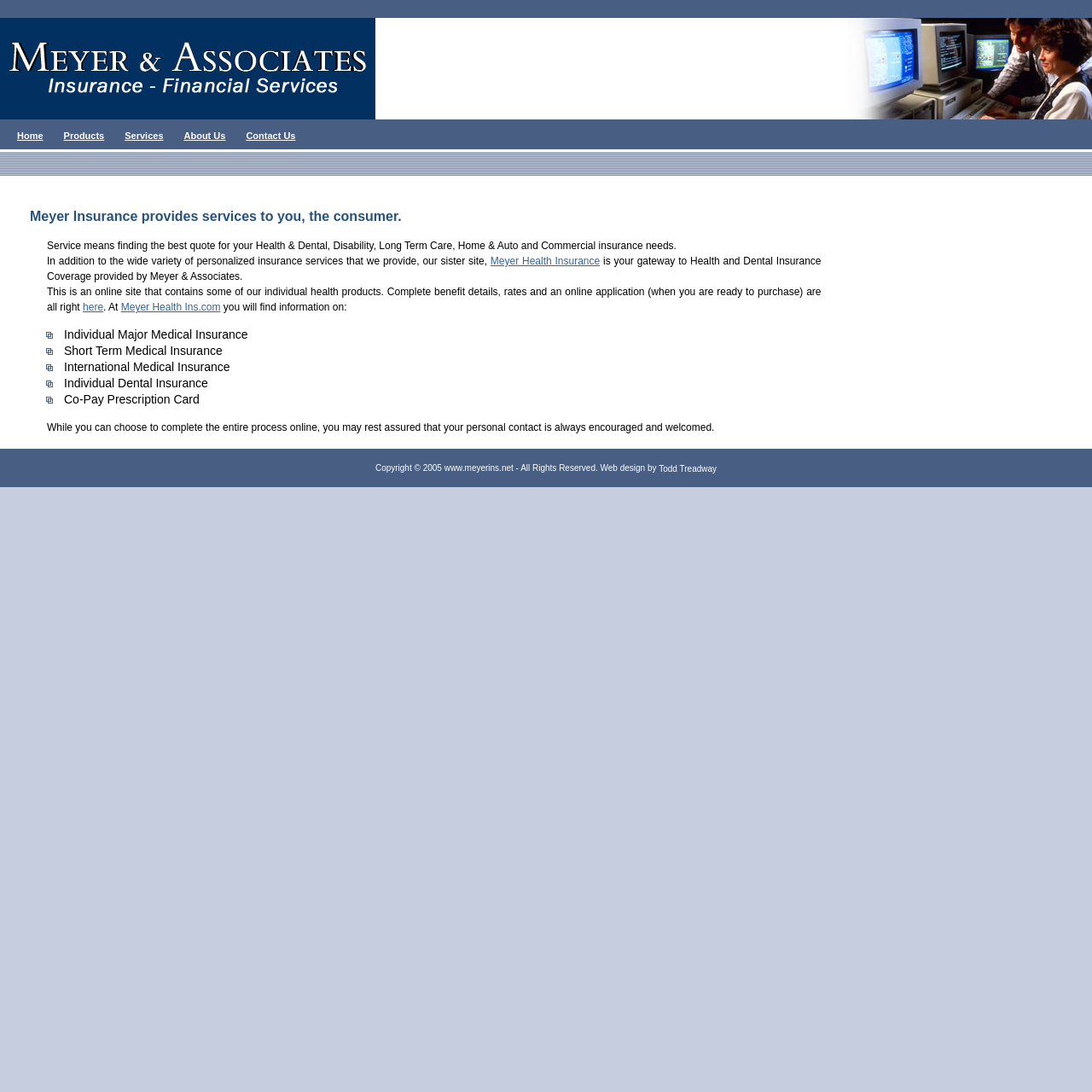Give a succinct answer to this question in a single word or phrase: 
What is the purpose of Meyer Insurance?

Finding the best quote for insurance needs